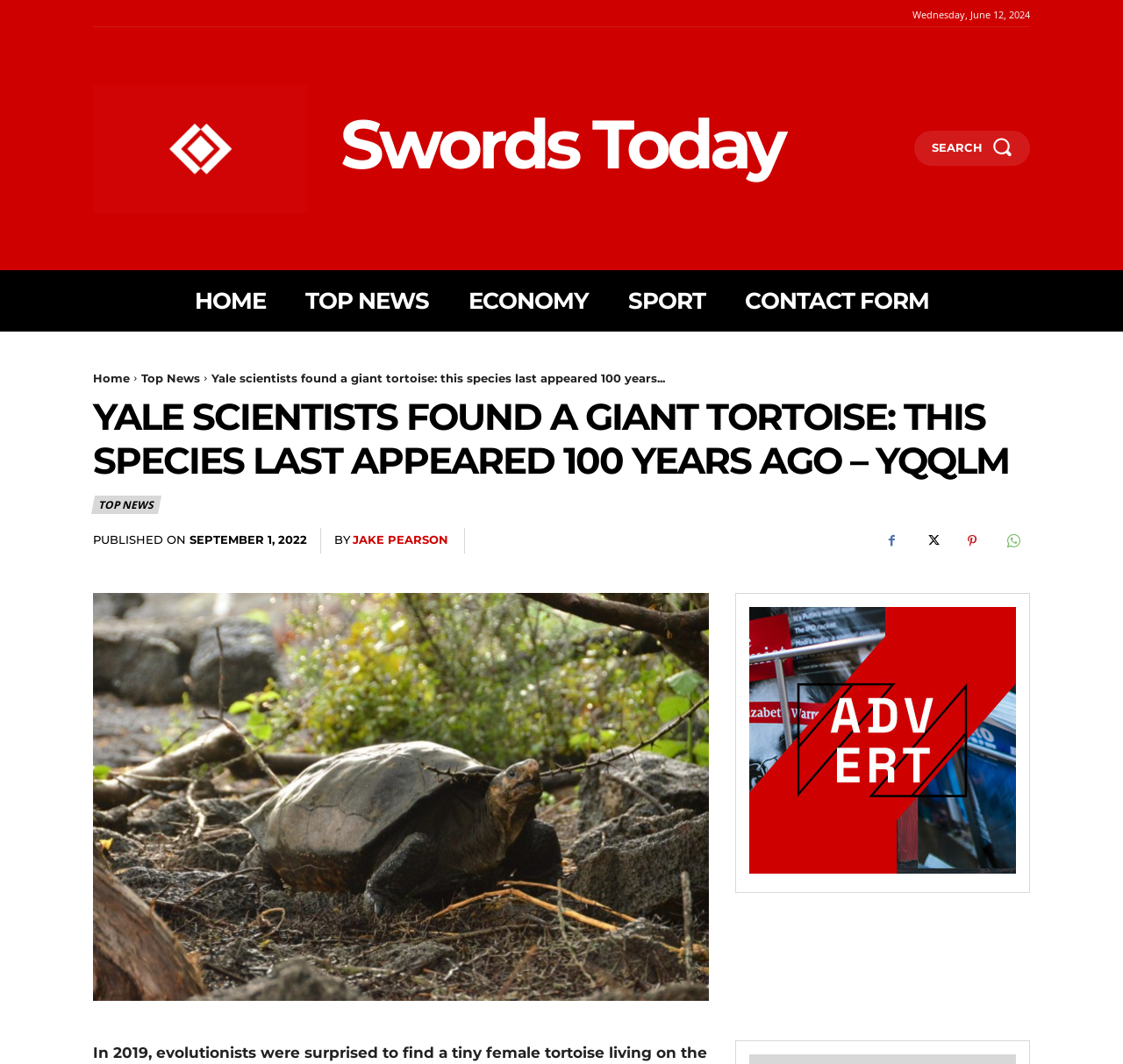What is the name of the tortoise?
Please provide a full and detailed response to the question.

I found the name of the tortoise by looking at the image caption, which is specified as 'Fernanda-Giant-Tortoise-scaled.jpg'. The name of the tortoise is 'Fernanda'.